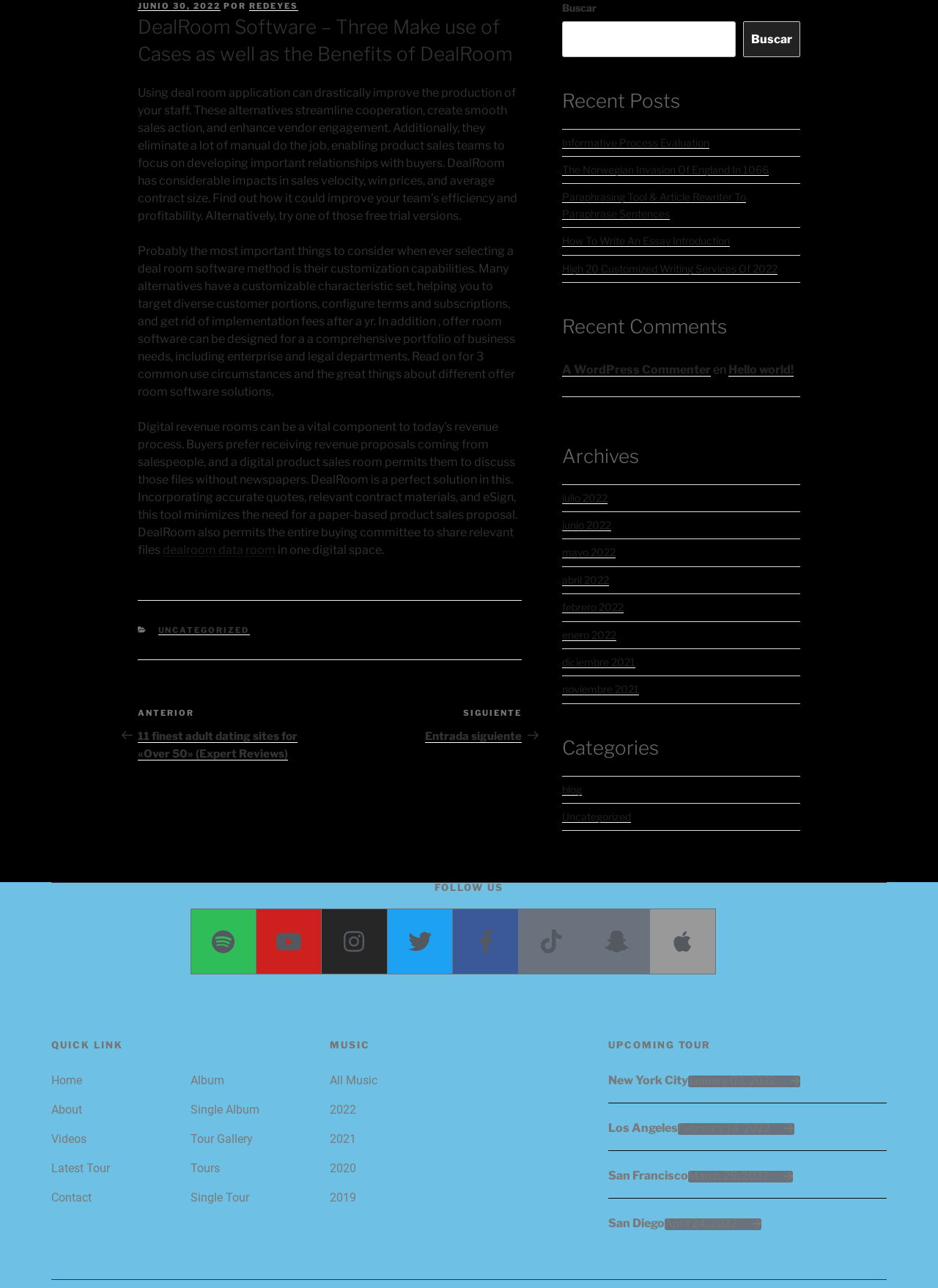Respond to the question below with a concise word or phrase:
What is the purpose of a digital sales room?

To share files without papers